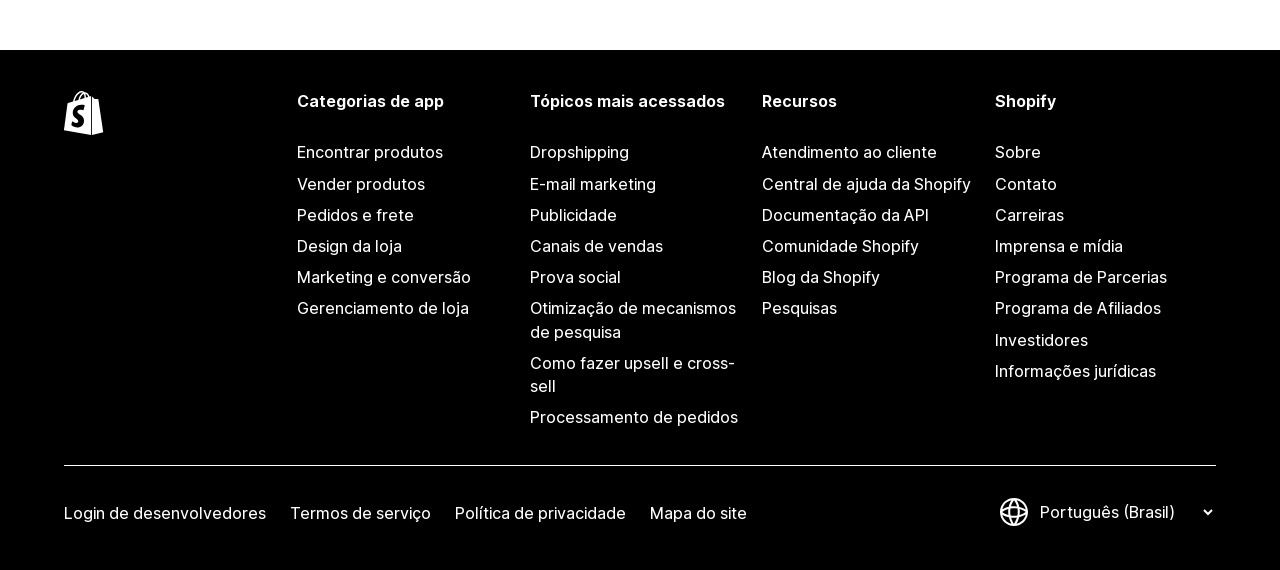Please give the bounding box coordinates of the area that should be clicked to fulfill the following instruction: "Click on 'Login de desenvolvedores'". The coordinates should be in the format of four float numbers from 0 to 1, i.e., [left, top, right, bottom].

[0.05, 0.874, 0.208, 0.929]